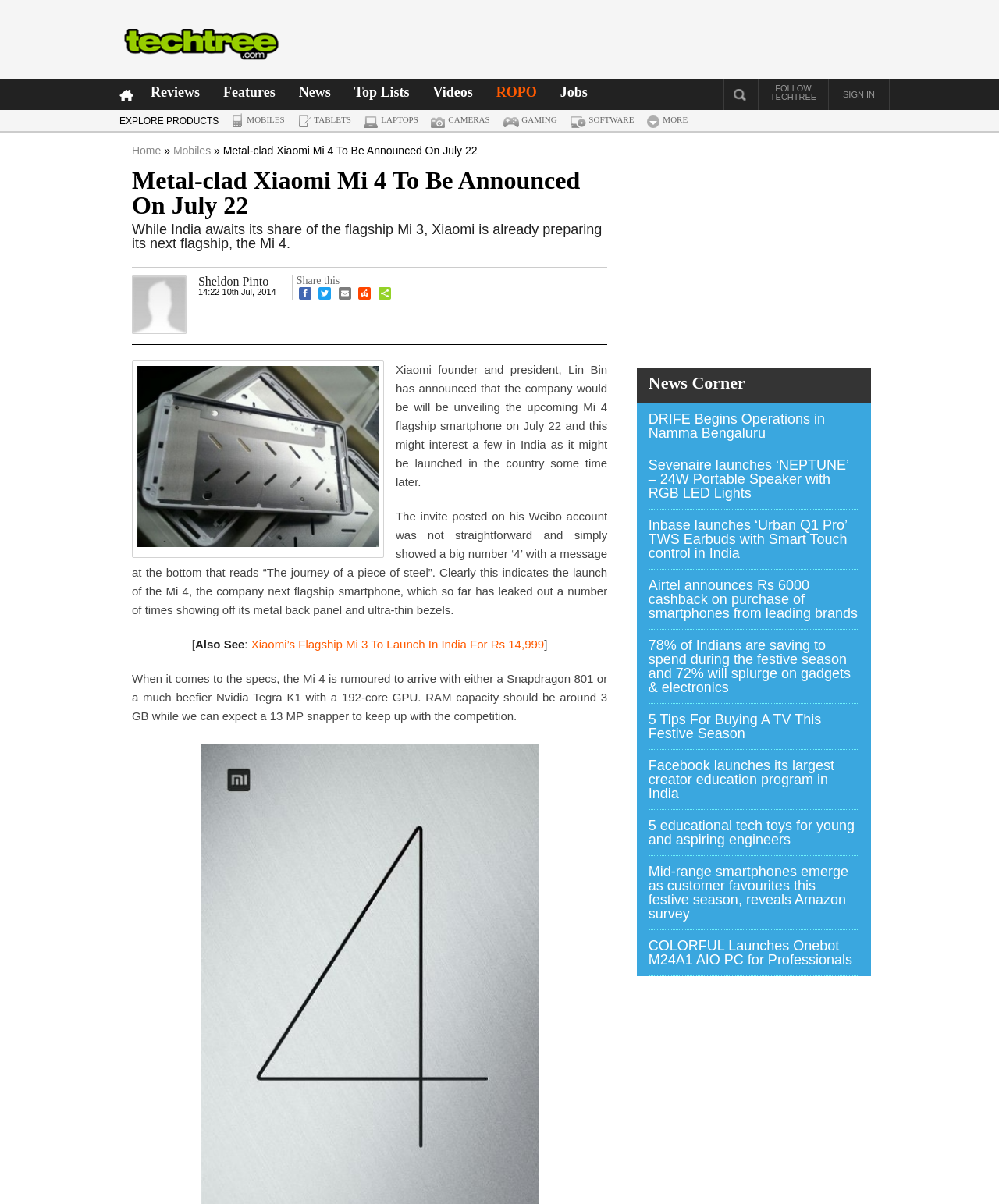Determine the bounding box of the UI element mentioned here: "Nederlands". The coordinates must be in the format [left, top, right, bottom] with values ranging from 0 to 1.

None